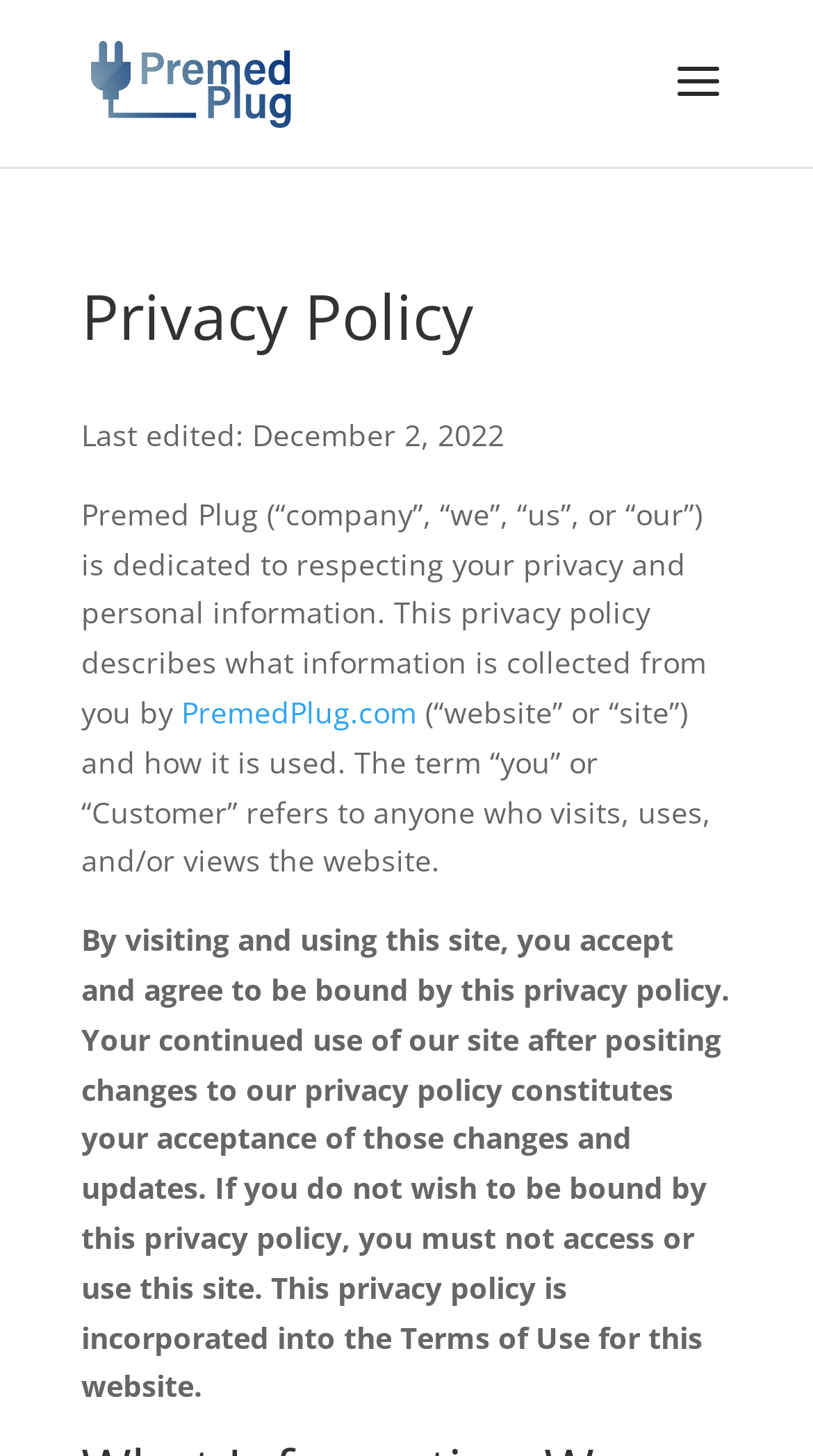When was the privacy policy last edited?
Can you provide a detailed and comprehensive answer to the question?

The last edited date of the privacy policy is mentioned in the static text at the top of the page, which says 'Last edited: December 2, 2022'.